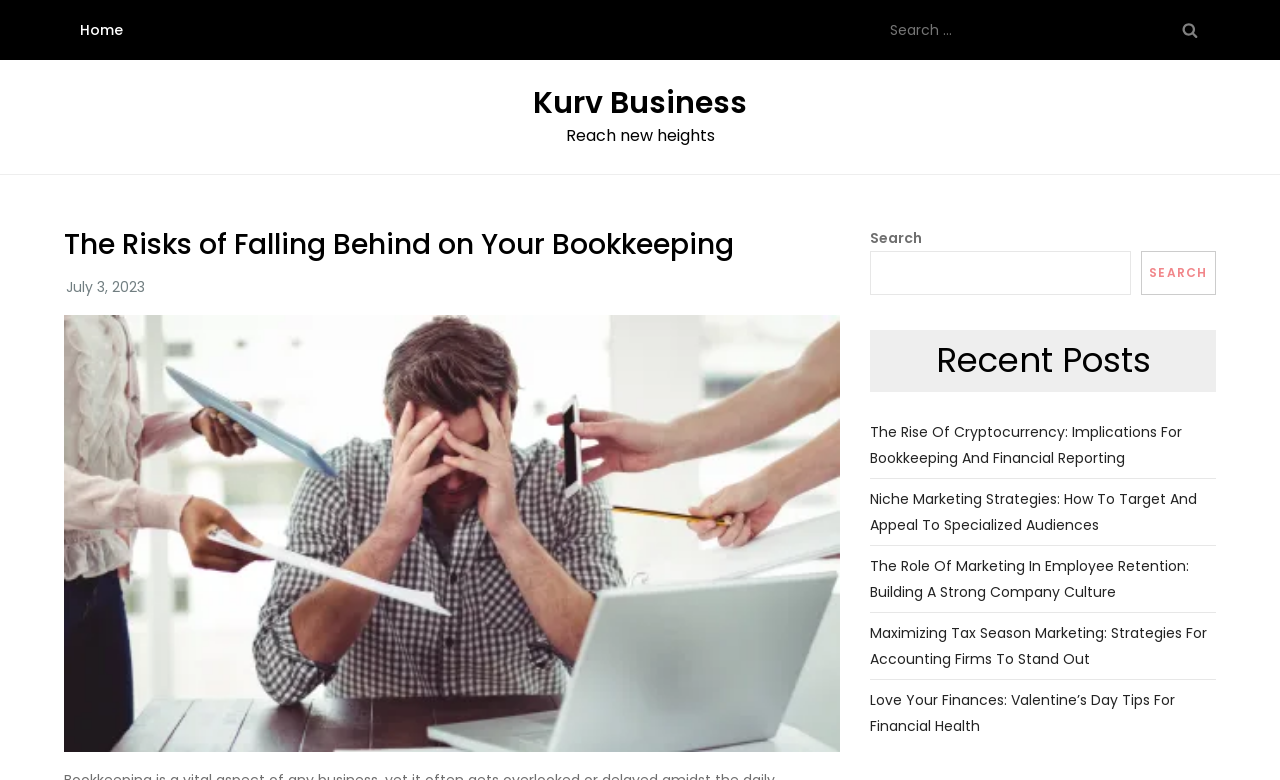Please determine the bounding box coordinates of the section I need to click to accomplish this instruction: "go to home page".

[0.05, 0.0, 0.109, 0.077]